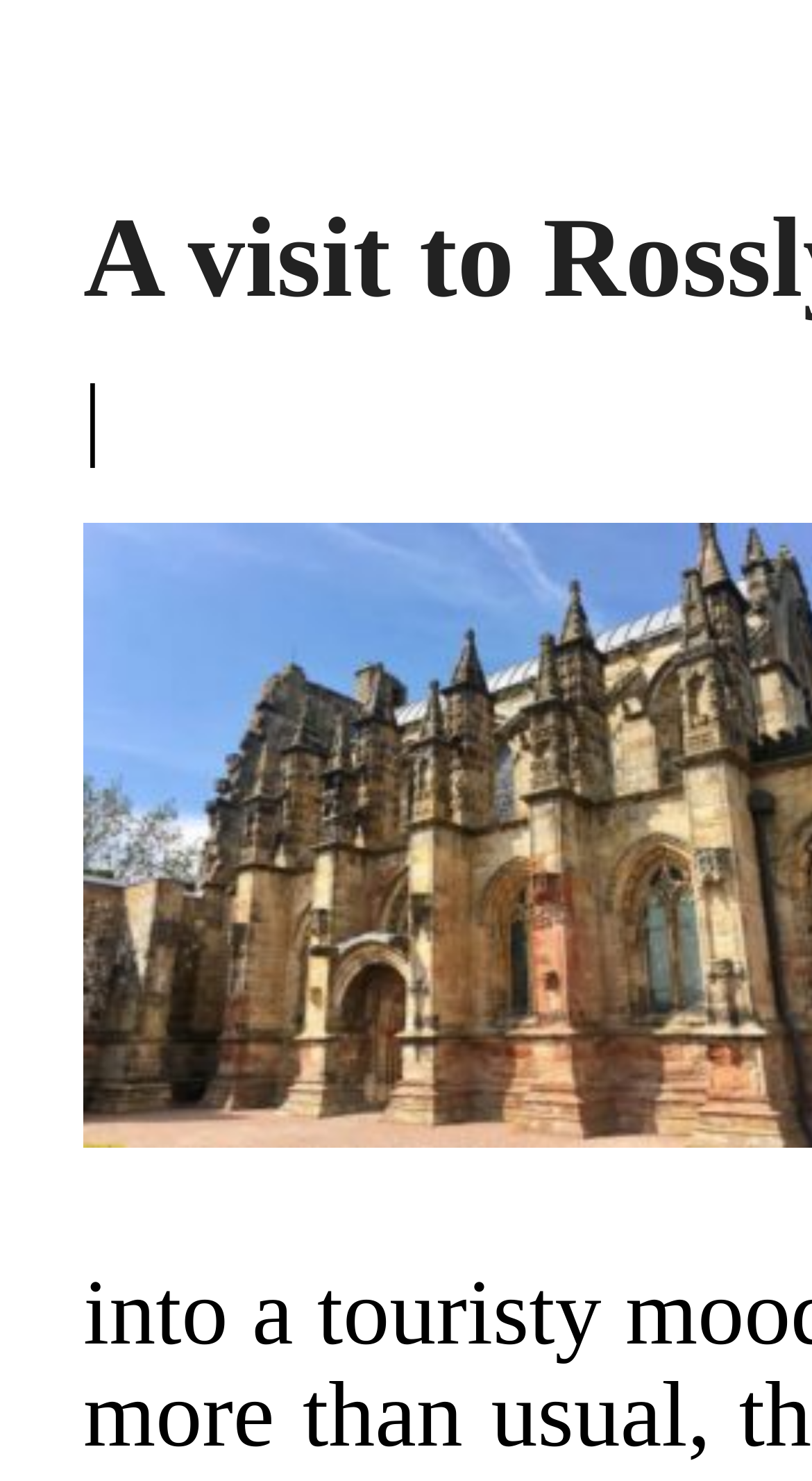Identify and provide the text content of the webpage's primary headline.

A visit to Rosslyn Chapel